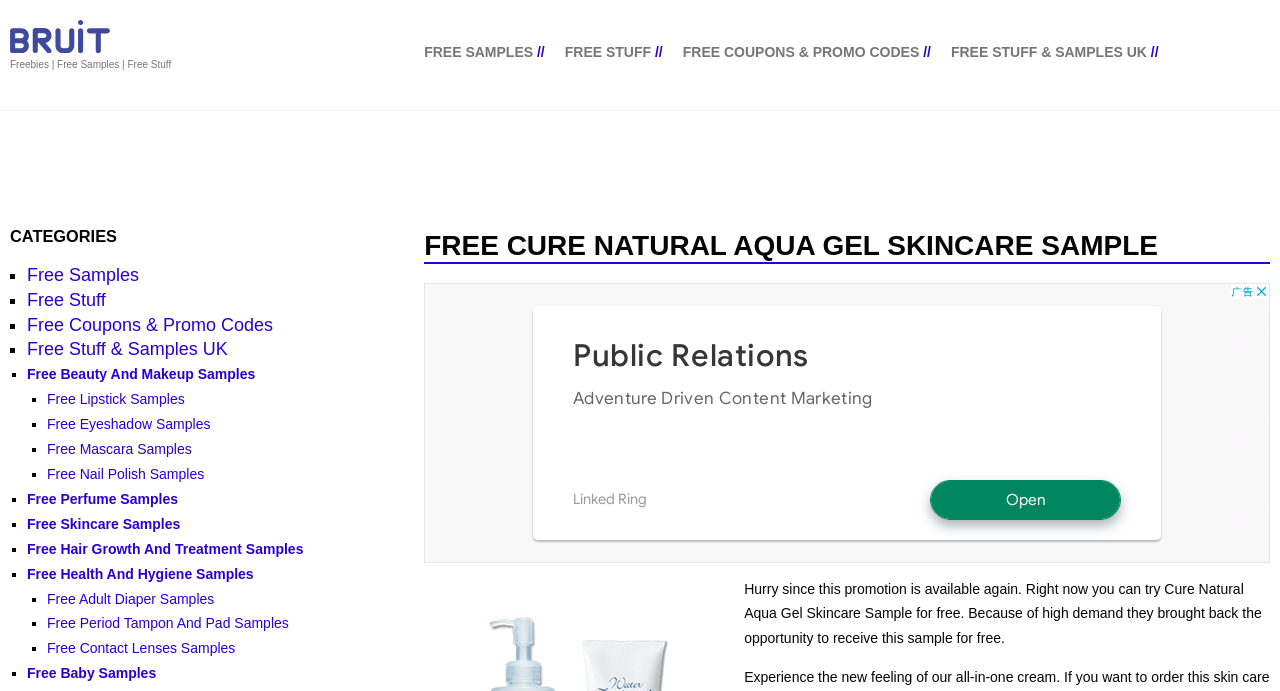Locate the bounding box of the user interface element based on this description: "Free Health And Hygiene Samples".

[0.021, 0.819, 0.198, 0.842]